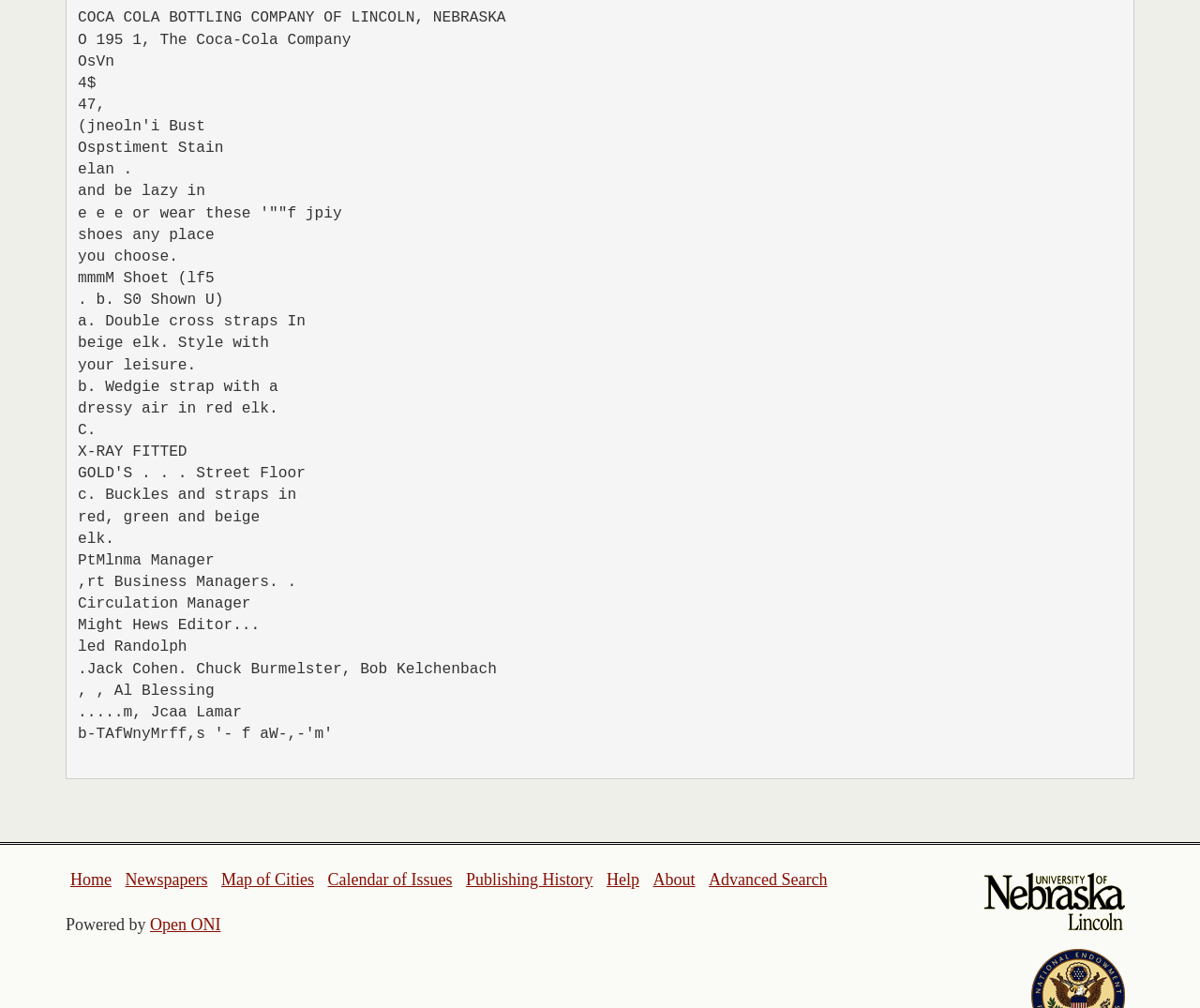Identify the bounding box coordinates for the region to click in order to carry out this instruction: "go to home page". Provide the coordinates using four float numbers between 0 and 1, formatted as [left, top, right, bottom].

[0.059, 0.863, 0.093, 0.882]